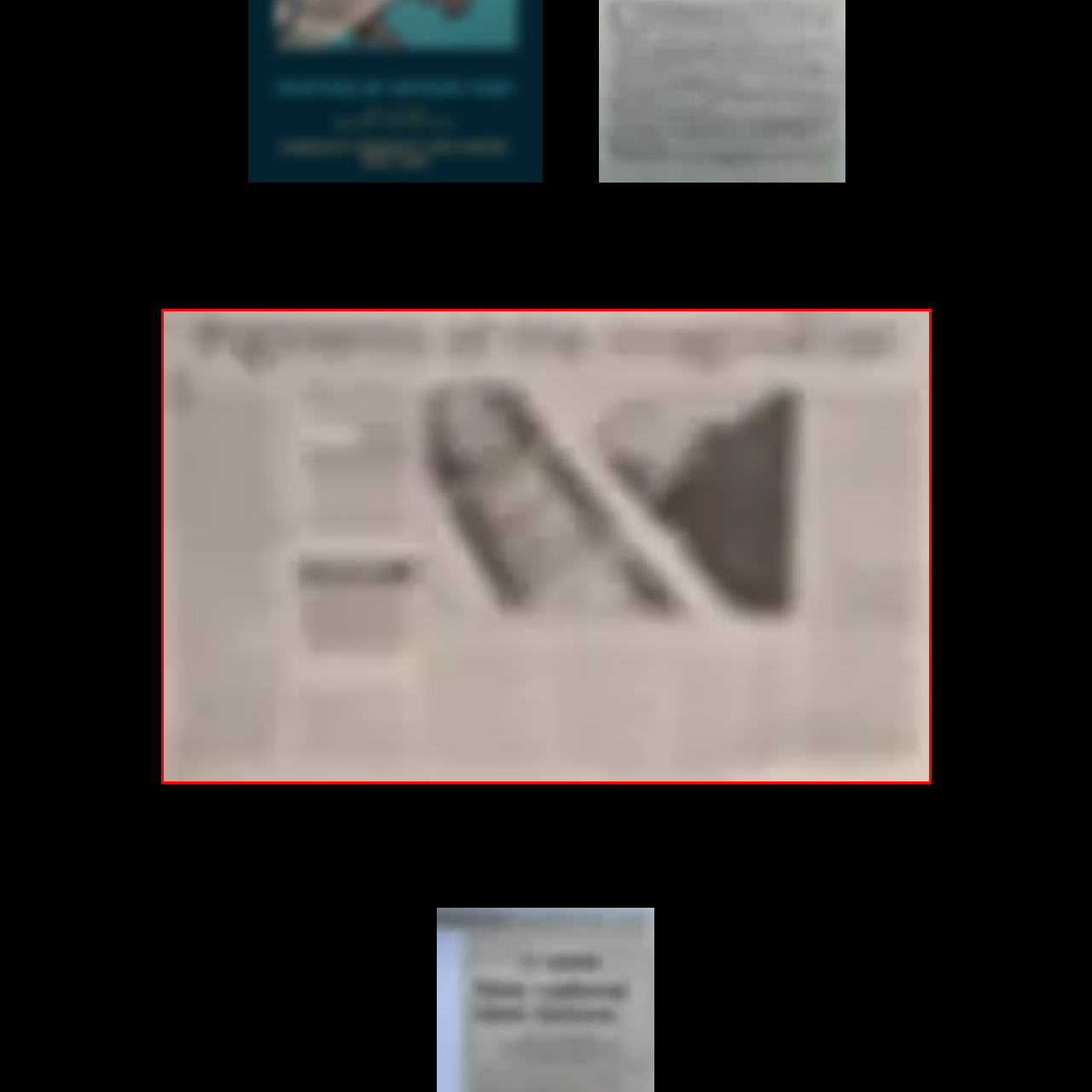Offer an in-depth description of the scene contained in the red rectangle.

The image depicts a newspaper layout that showcases an article titled "Pigments of the imagination." The main visual component features a detailed graphic or illustration positioned prominently alongside text columns, suggesting an exploration of creativity and artistic expression. The layout is organized, with a combination of imagery and text, hinting at an engaging discussion about colors and their psychological or artistic significance. The overall composition is designed to draw readers' attention, encouraging them to delve into the relationship between color and imagination.